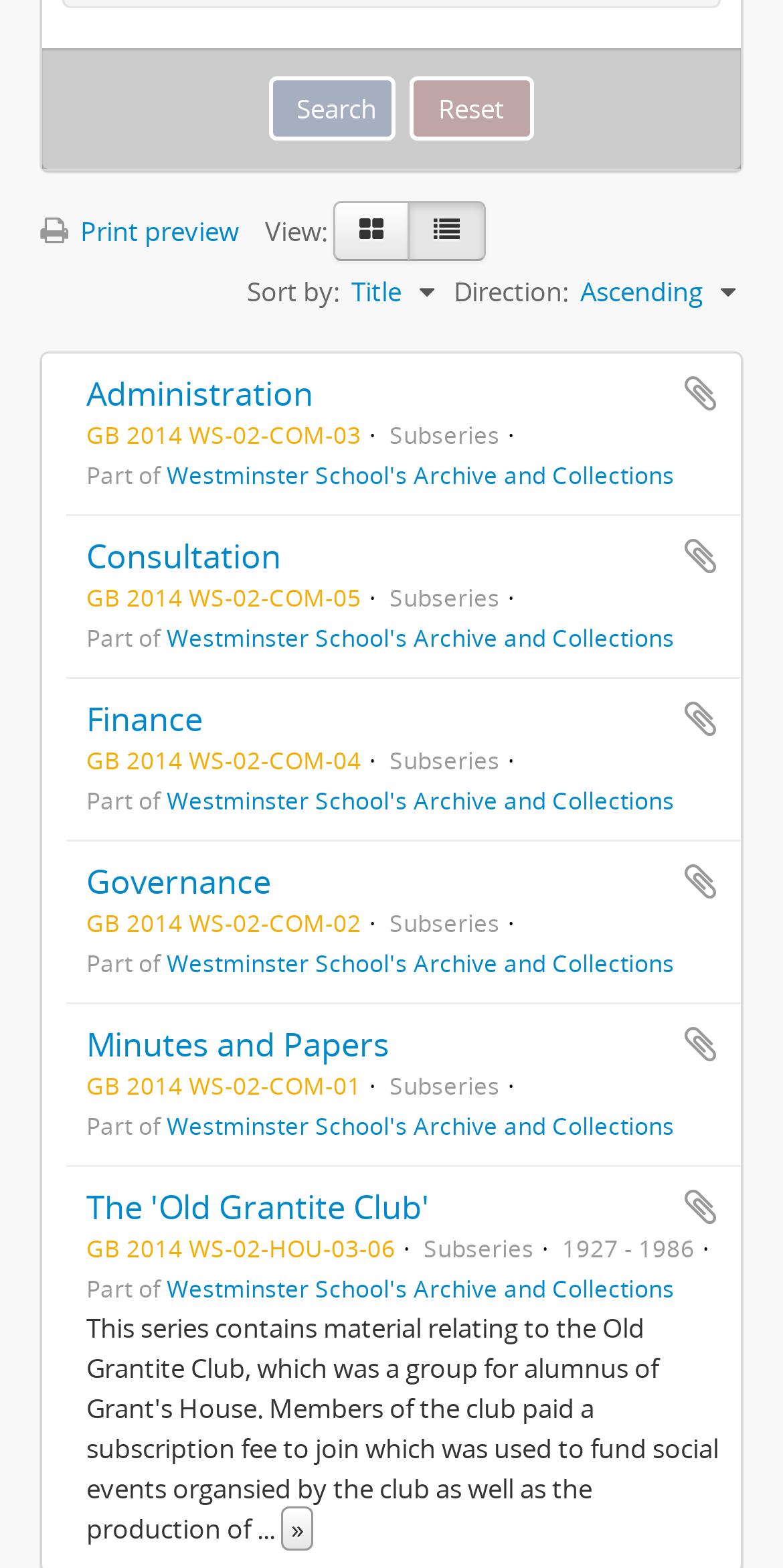Based on the element description: "title=""", identify the UI element and provide its bounding box coordinates. Use four float numbers between 0 and 1, [left, top, right, bottom].

[0.521, 0.128, 0.621, 0.167]